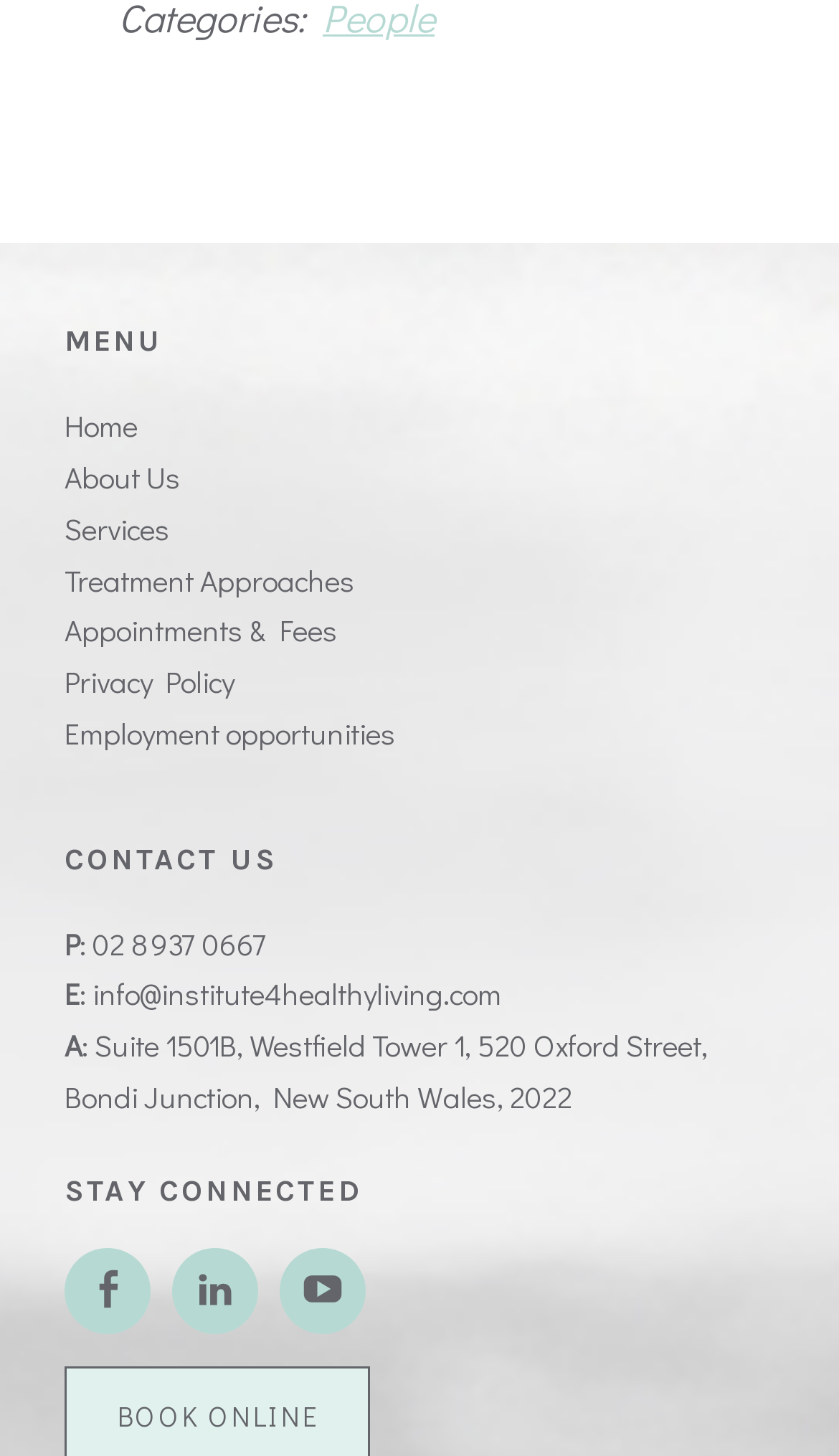What is the email address to contact?
Refer to the image and provide a one-word or short phrase answer.

info@institute4healthyliving.com